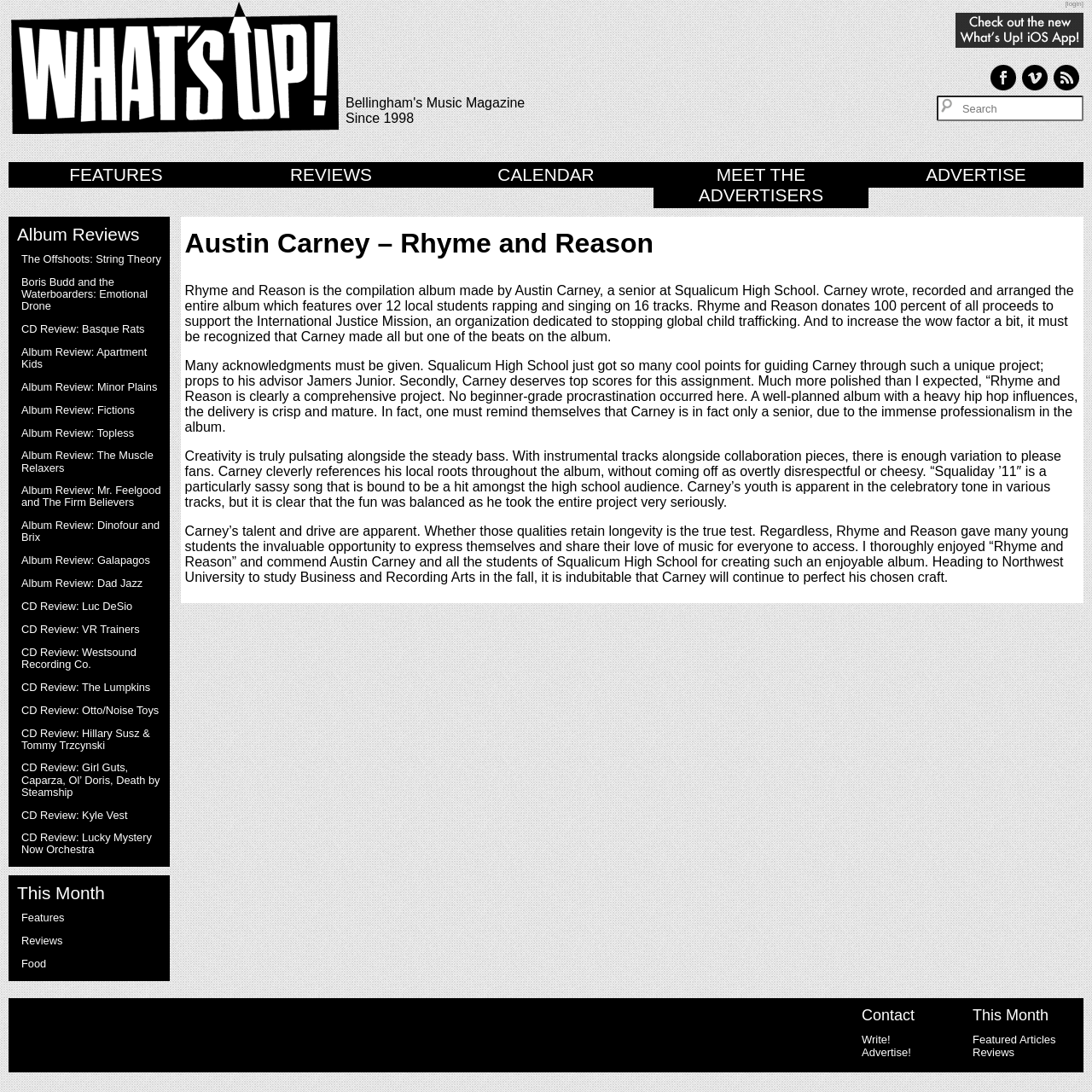Find the bounding box coordinates for the area you need to click to carry out the instruction: "Visit Facebook page". The coordinates should be four float numbers between 0 and 1, indicated as [left, top, right, bottom].

[0.902, 0.059, 0.931, 0.087]